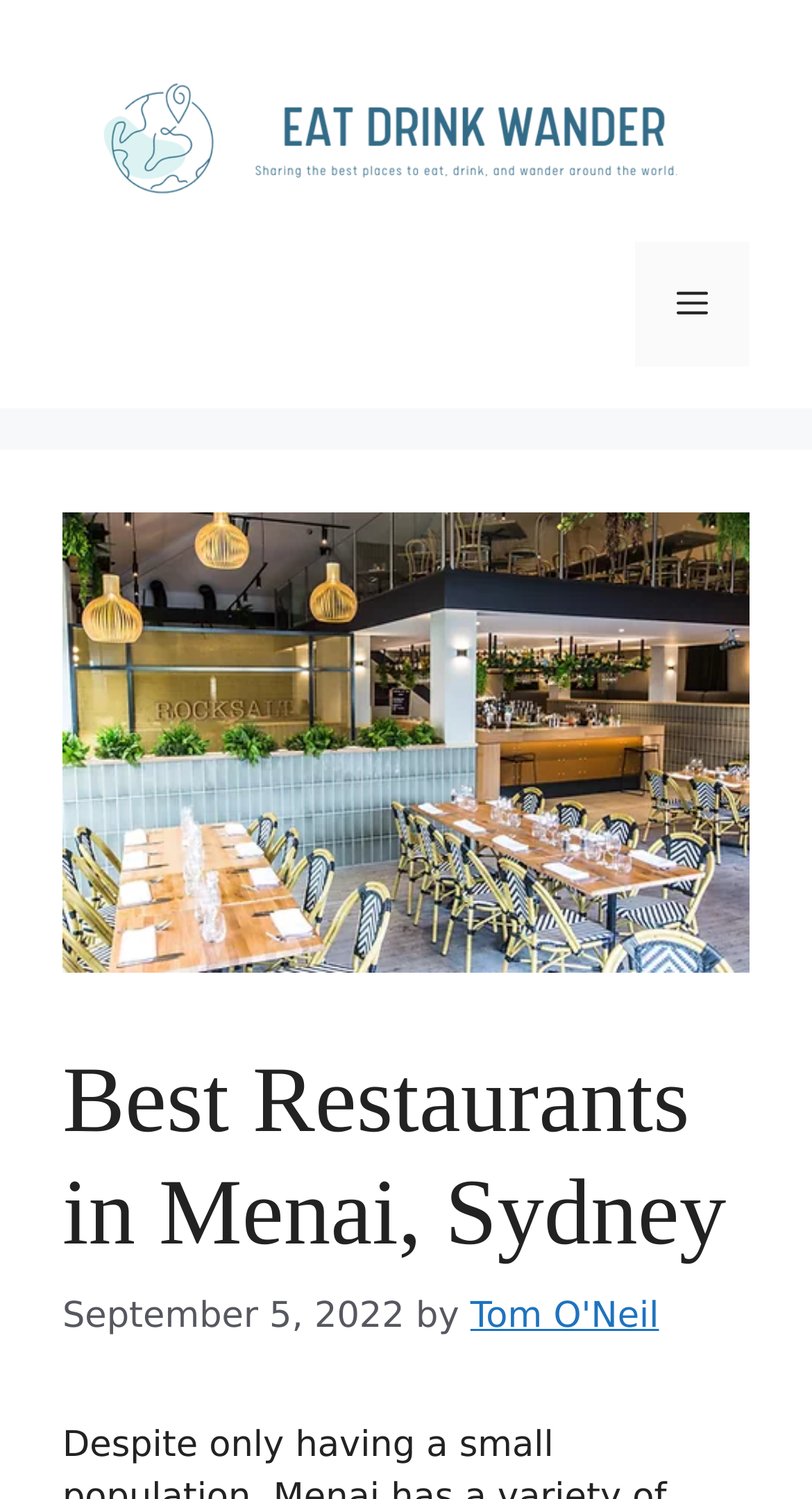Offer a thorough description of the webpage.

The webpage is about the best restaurants in Menai, Sydney. At the top of the page, there is a banner that spans the entire width, taking up about a quarter of the page's height. Below the banner, there is a navigation menu on the right side, which is collapsed by default and can be expanded by clicking the "Menu" button. 

On the left side, there is a link to the website's homepage. 

Further down, there is a header section that occupies about half of the page's width and takes up about a quarter of the page's height. Within this section, there is a heading that reads "Best Restaurants in Menai, Sydney" and a timestamp that indicates the article was published on September 5, 2022, by Tom O'Neil.